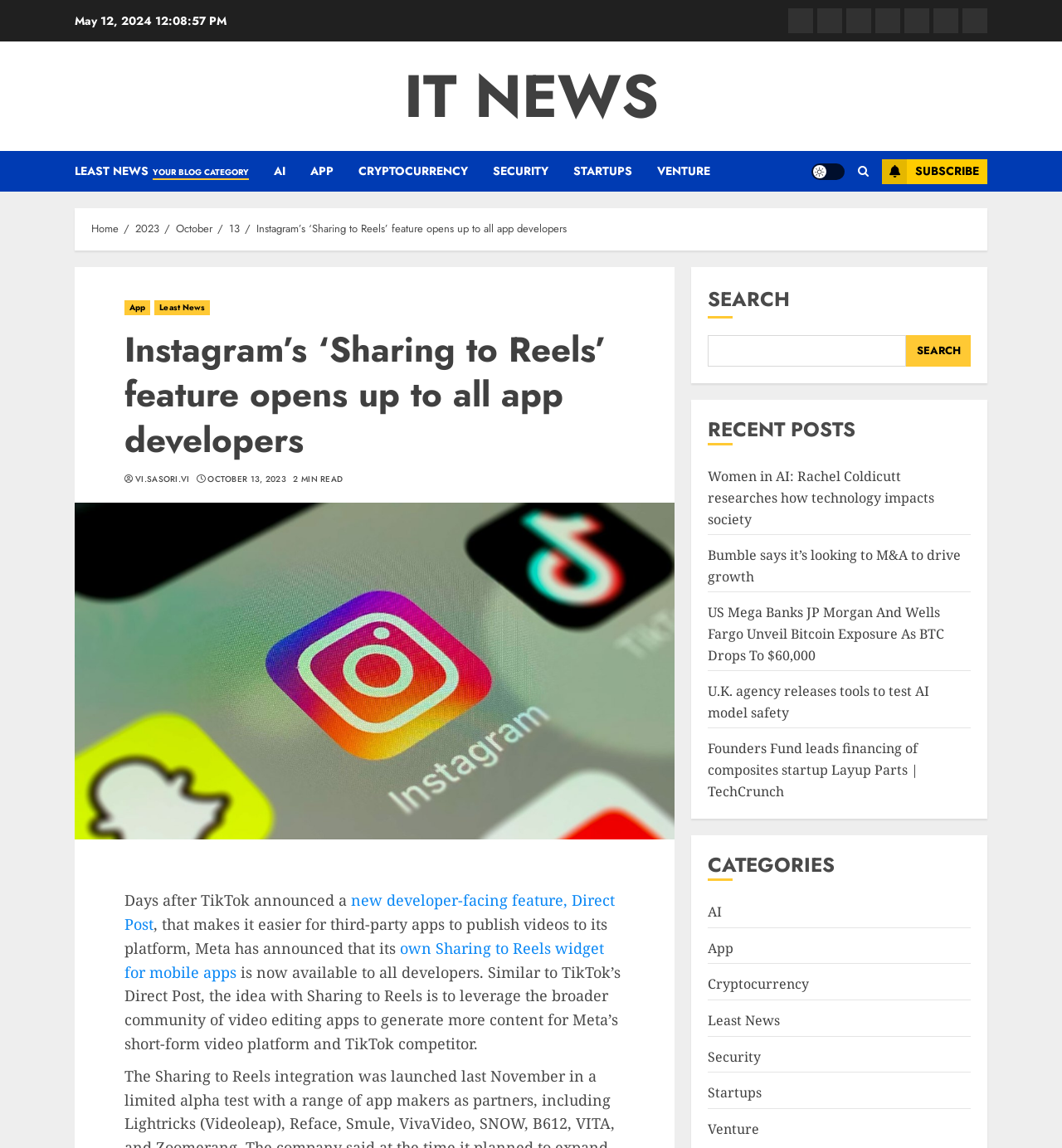How many categories are listed on the webpage?
Based on the screenshot, provide your answer in one word or phrase.

7